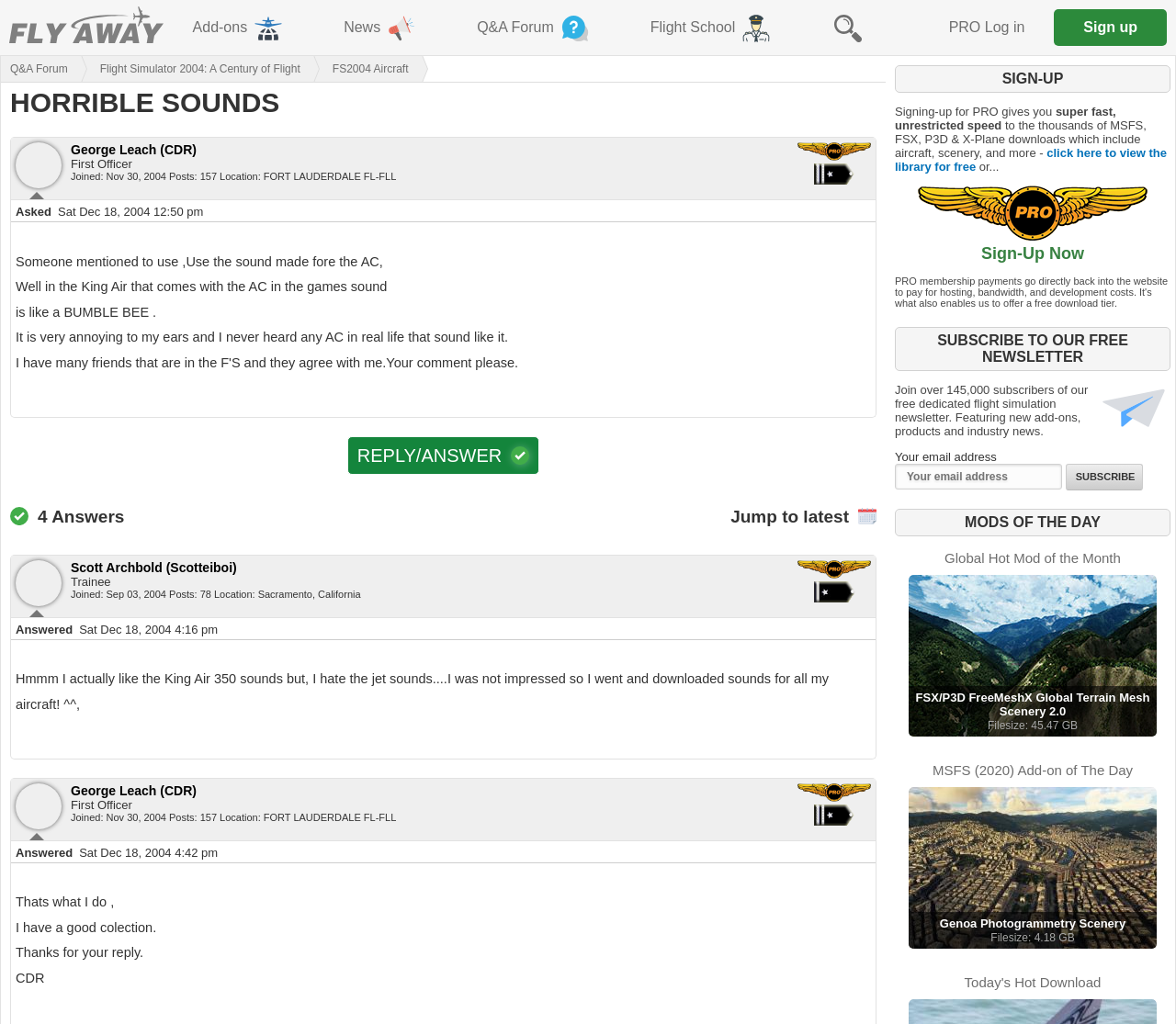Specify the bounding box coordinates of the element's area that should be clicked to execute the given instruction: "View the latest answer". The coordinates should be four float numbers between 0 and 1, i.e., [left, top, right, bottom].

[0.621, 0.495, 0.722, 0.514]